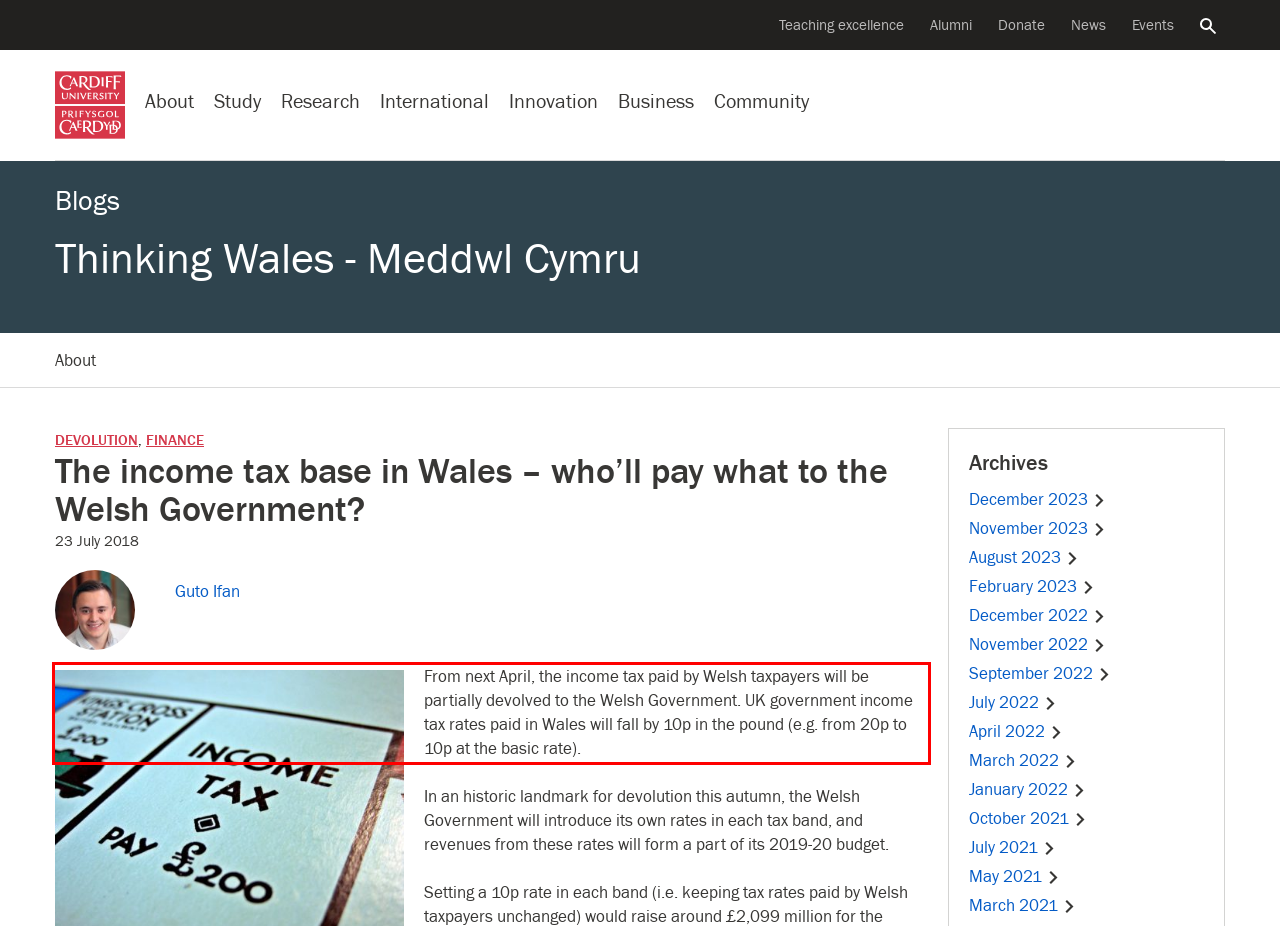Within the screenshot of the webpage, there is a red rectangle. Please recognize and generate the text content inside this red bounding box.

From next April, the income tax paid by Welsh taxpayers will be partially devolved to the Welsh Government. UK government income tax rates paid in Wales will fall by 10p in the pound (e.g. from 20p to 10p at the basic rate).